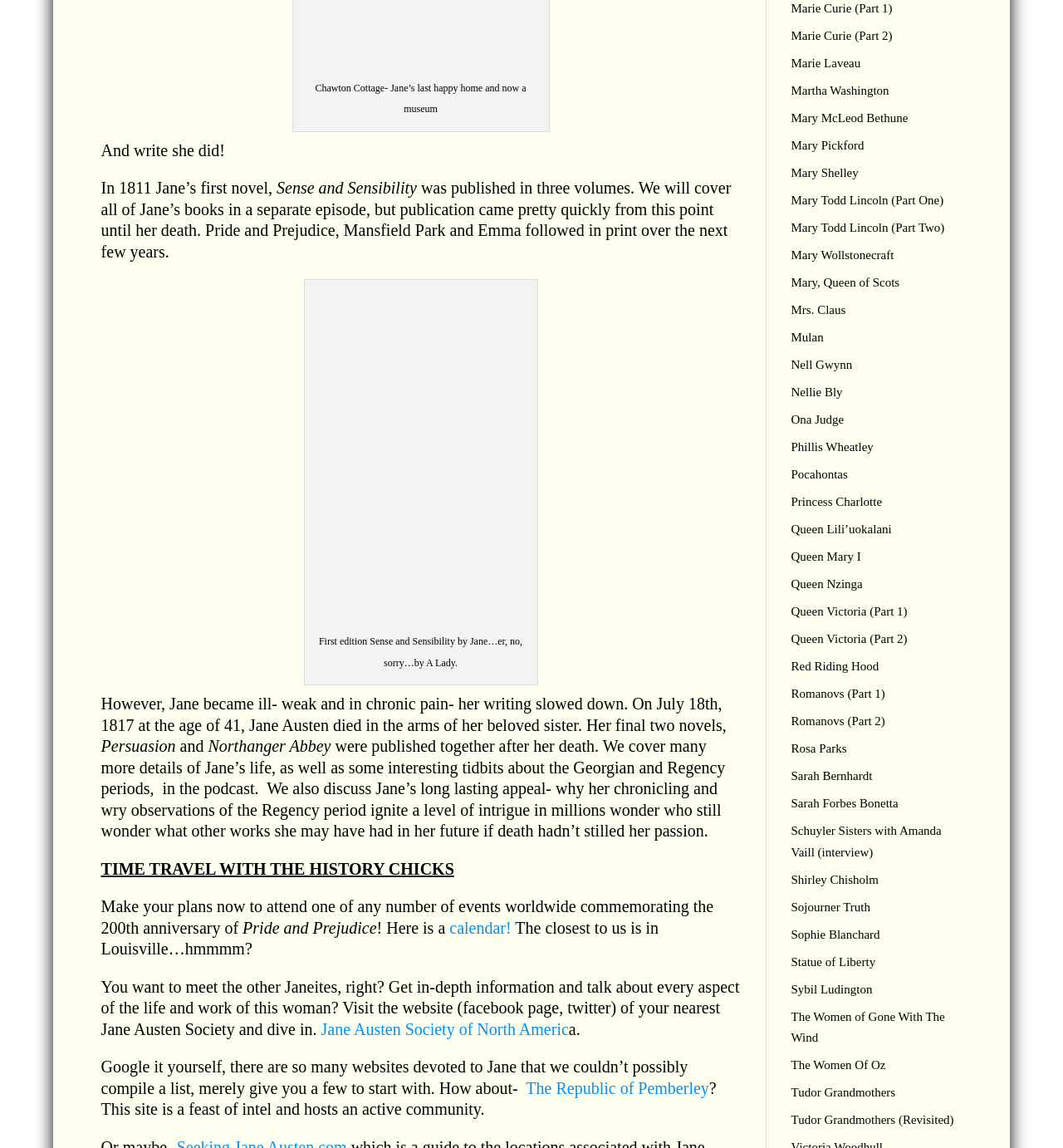Please provide a short answer using a single word or phrase for the question:
How old was Jane Austen when she died?

41